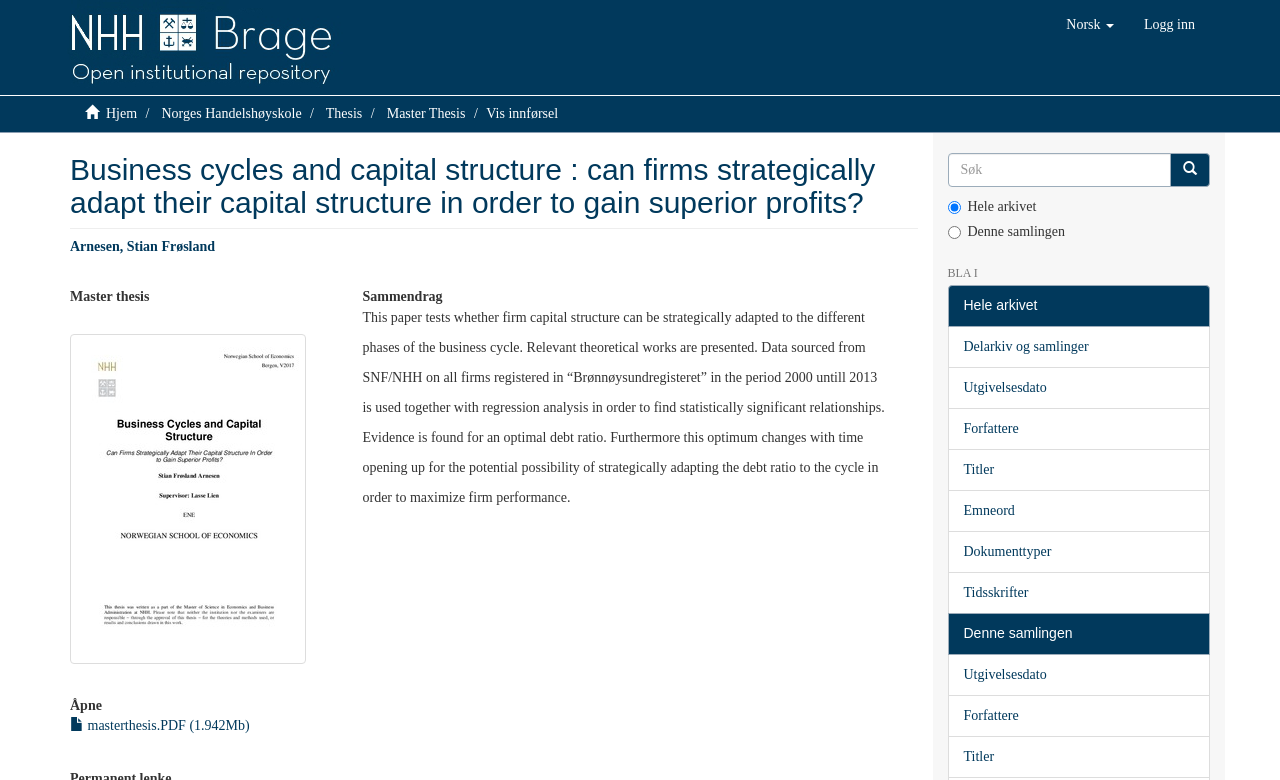Given the element description Master Thesis, identify the bounding box coordinates for the UI element on the webpage screenshot. The format should be (top-left x, top-left y, bottom-right x, bottom-right y), with values between 0 and 1.

[0.302, 0.136, 0.364, 0.155]